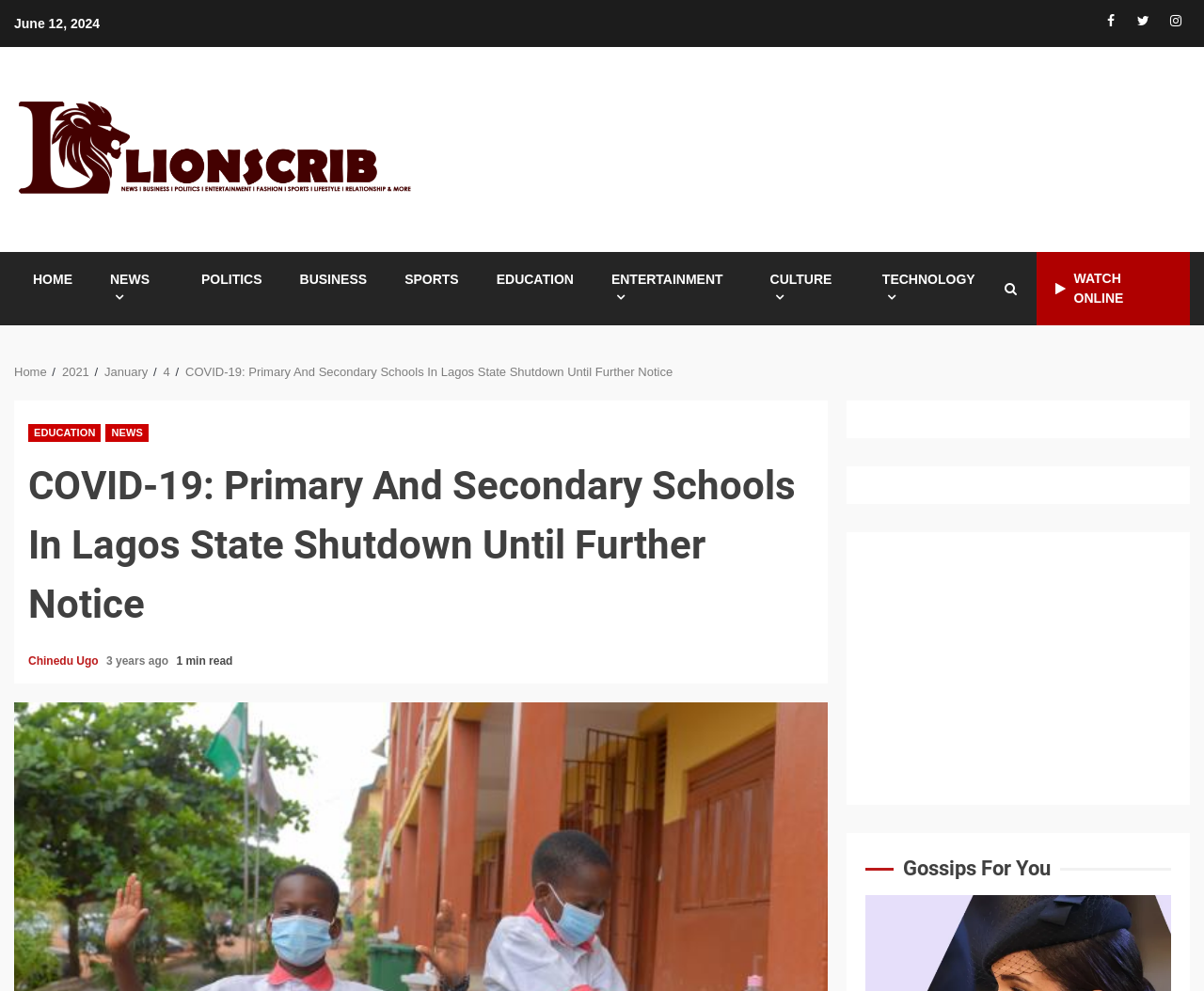Explain the webpage in detail.

The webpage appears to be a news article page, specifically discussing the shutdown of primary and secondary schools in Lagos State due to COVID-19. At the top of the page, there is a date "June 12, 2024" and a set of social media links, including Facebook, Twitter, and Instagram, aligned horizontally. Below these, there is a logo of "LIONSCRIB" accompanied by a link to the website's homepage.

The main navigation menu is situated below the logo, featuring links to various categories such as HOME, NEWS, POLITICS, BUSINESS, SPORTS, EDUCATION, ENTERTAINMENT, CULTURE, and TECHNOLOGY. There is also a "WATCH ONLINE" link and a breadcrumbs navigation section that displays the current page's hierarchy.

The main content of the page is divided into two sections. The first section features a header with links to EDUCATION and NEWS categories, followed by the article's title "COVID-19: Primary And Secondary Schools In Lagos State Shutdown Until Further Notice" in a large font. Below the title, there are links to the author "Chinedu Ugo" and a timestamp "3 years ago", as well as an indication of the article's length "1 min read".

The second section appears to be an advertisement, contained within an iframe, taking up a significant portion of the page's width and height. Above this section, there is a heading "Gossips For You", which may be a title for a related news section or a separate article.